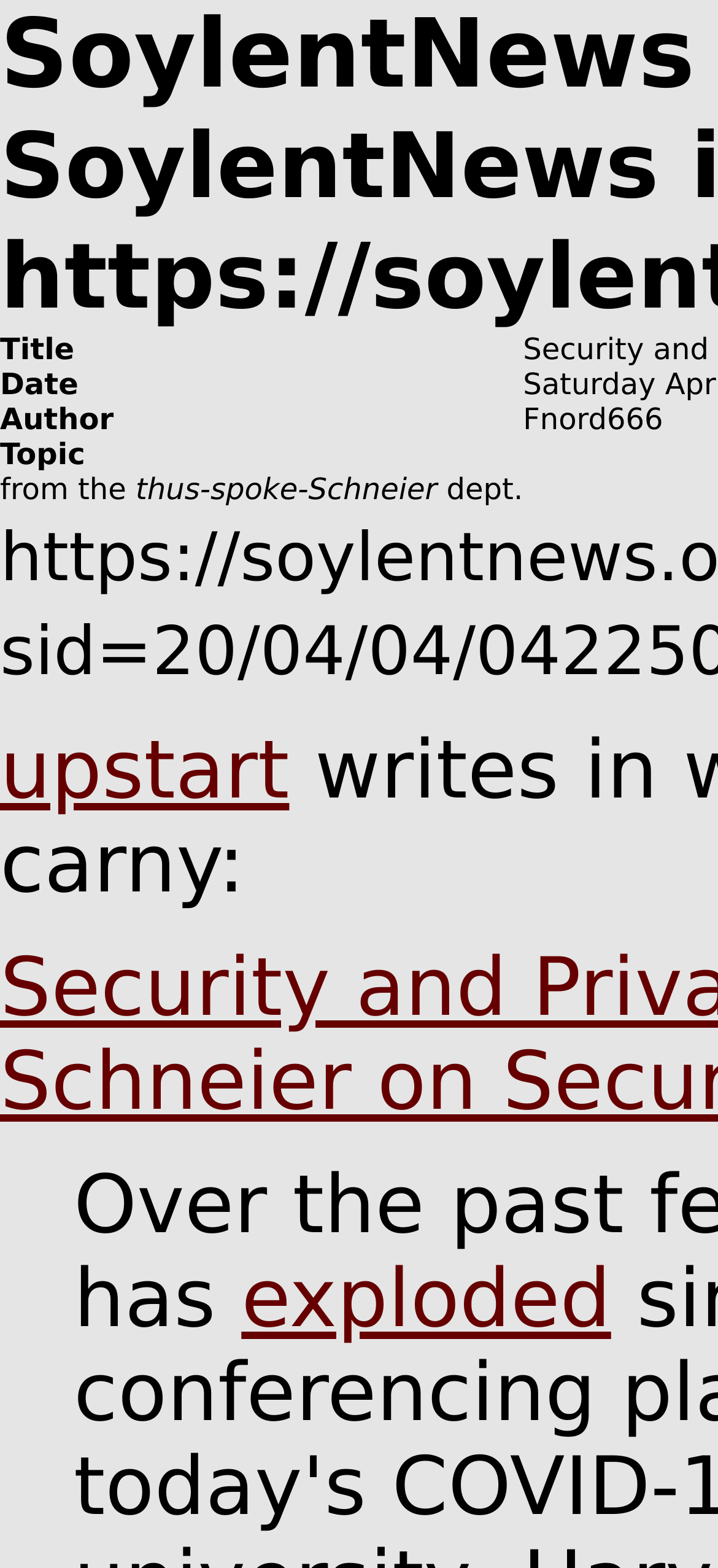Please answer the following question using a single word or phrase: 
What is the link above 'exploded'?

upstart